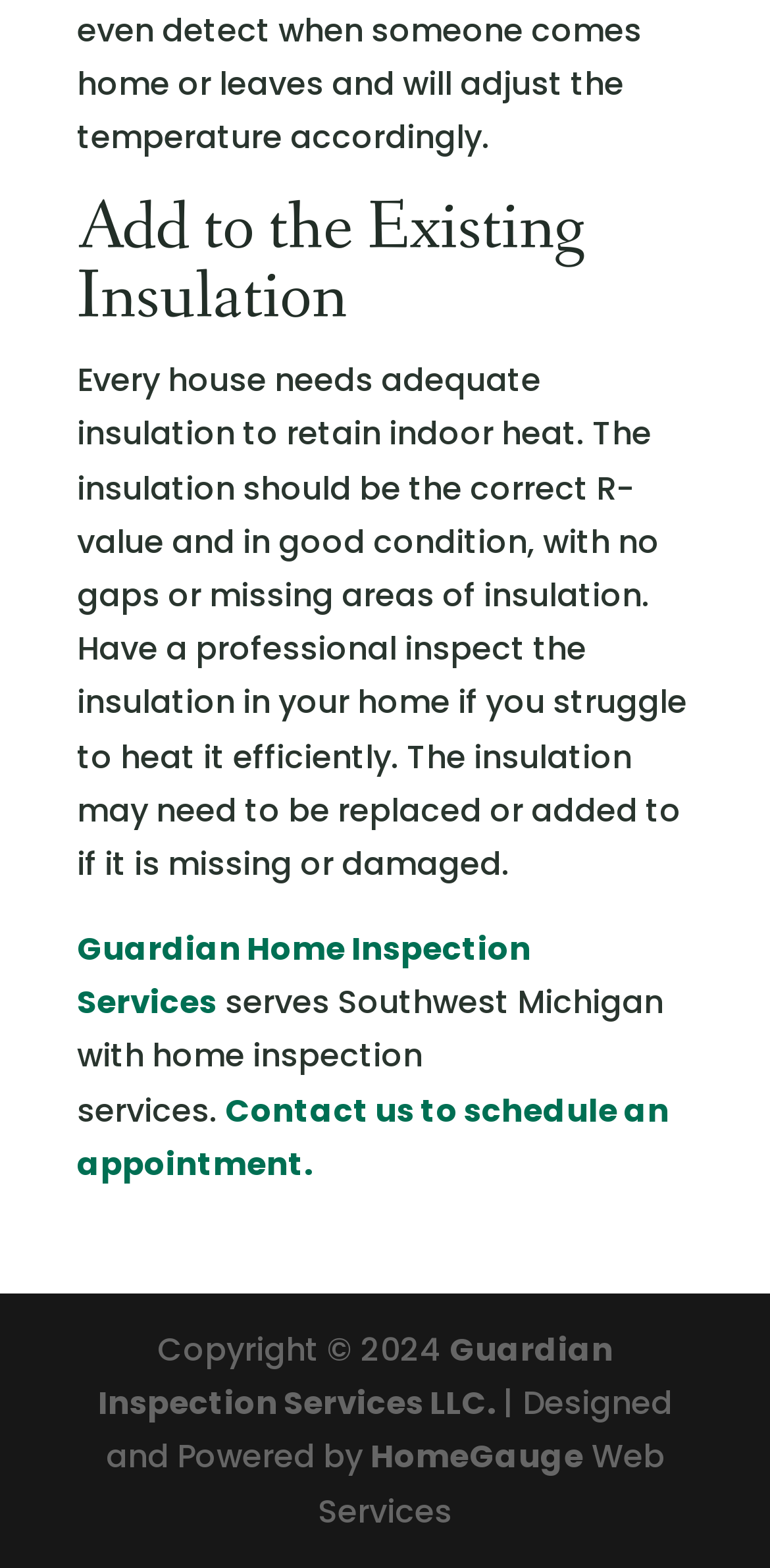Determine the bounding box coordinates of the UI element that matches the following description: "Guardian Inspection Services LLC.". The coordinates should be four float numbers between 0 and 1 in the format [left, top, right, bottom].

[0.127, 0.846, 0.796, 0.91]